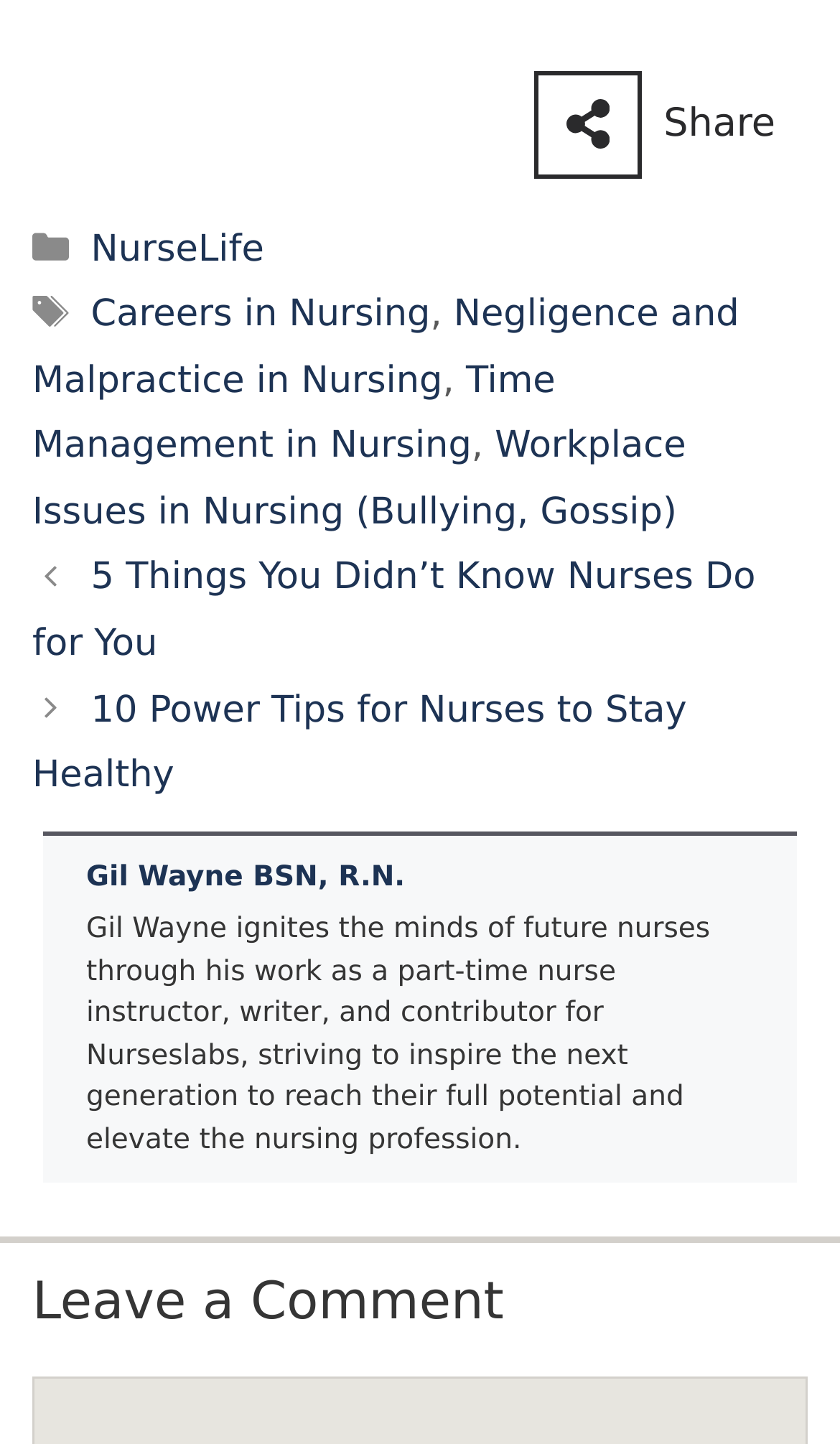Carefully examine the image and provide an in-depth answer to the question: What is the theme of the text?

The text mentions 'personal growth as a nurse' and 'push yourself to work really hard and be deserving of the numbers you get', suggesting that the theme of the text is personal growth and self-improvement in the context of a nursing career.